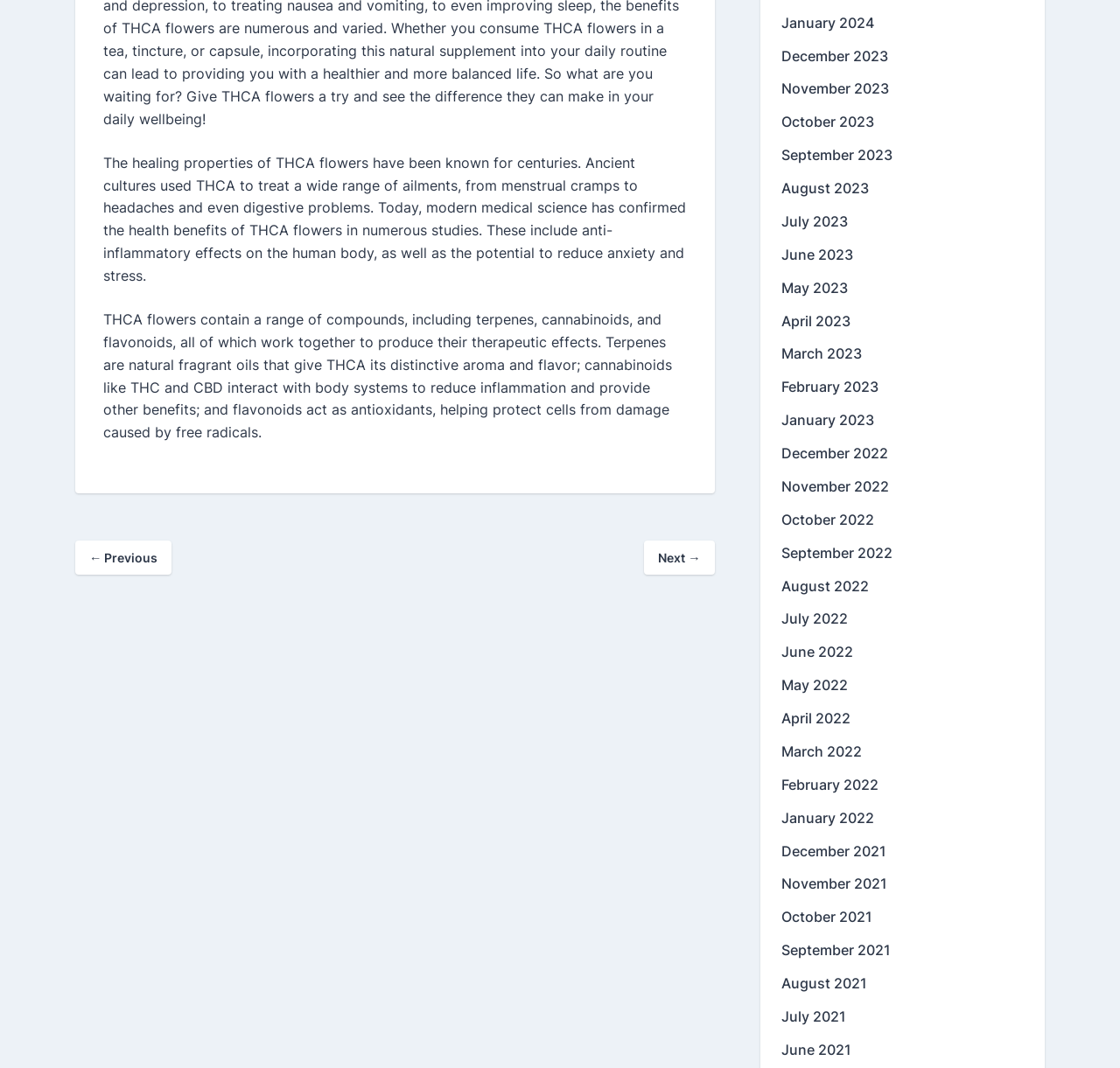Respond to the question below with a single word or phrase:
What is the main topic of the webpage?

THCA flowers